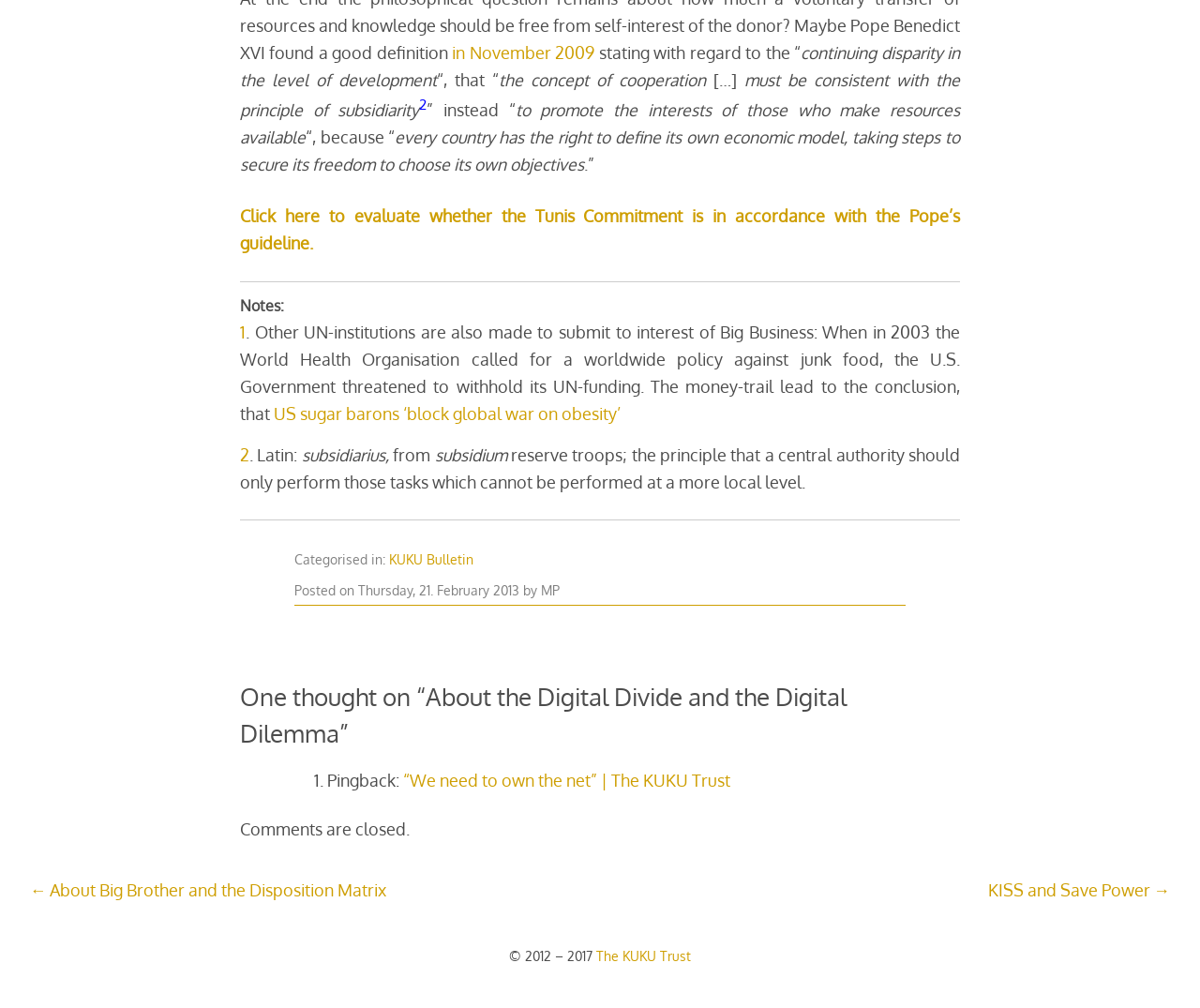Determine the bounding box coordinates of the UI element described below. Use the format (top-left x, top-left y, bottom-right x, bottom-right y) with floating point numbers between 0 and 1: KUKU Bulletin

[0.324, 0.547, 0.394, 0.562]